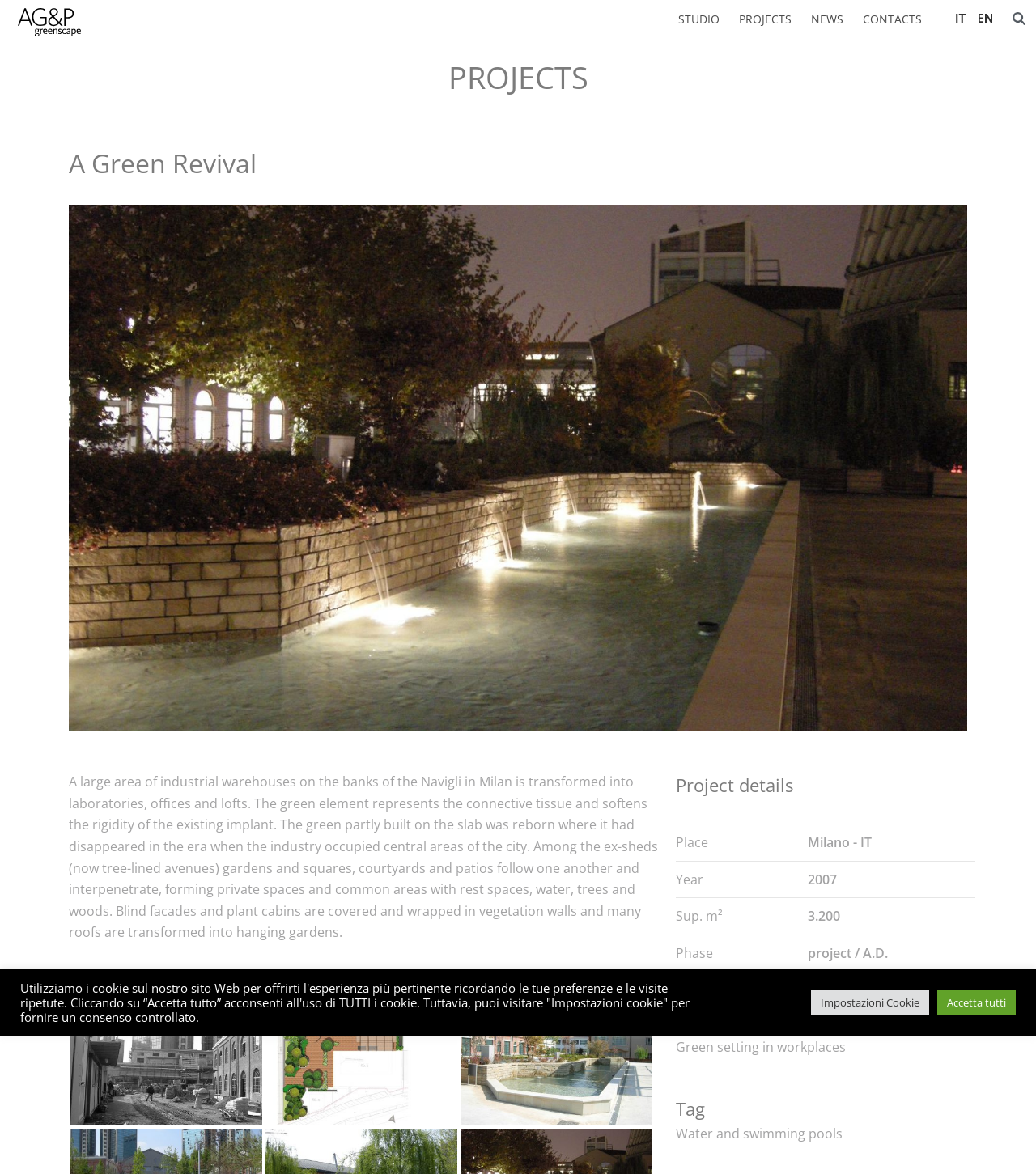From the screenshot, find the bounding box of the UI element matching this description: "name="s" placeholder="Search …"". Supply the bounding box coordinates in the form [left, top, right, bottom], each a float between 0 and 1.

[0.973, 0.002, 1.0, 0.028]